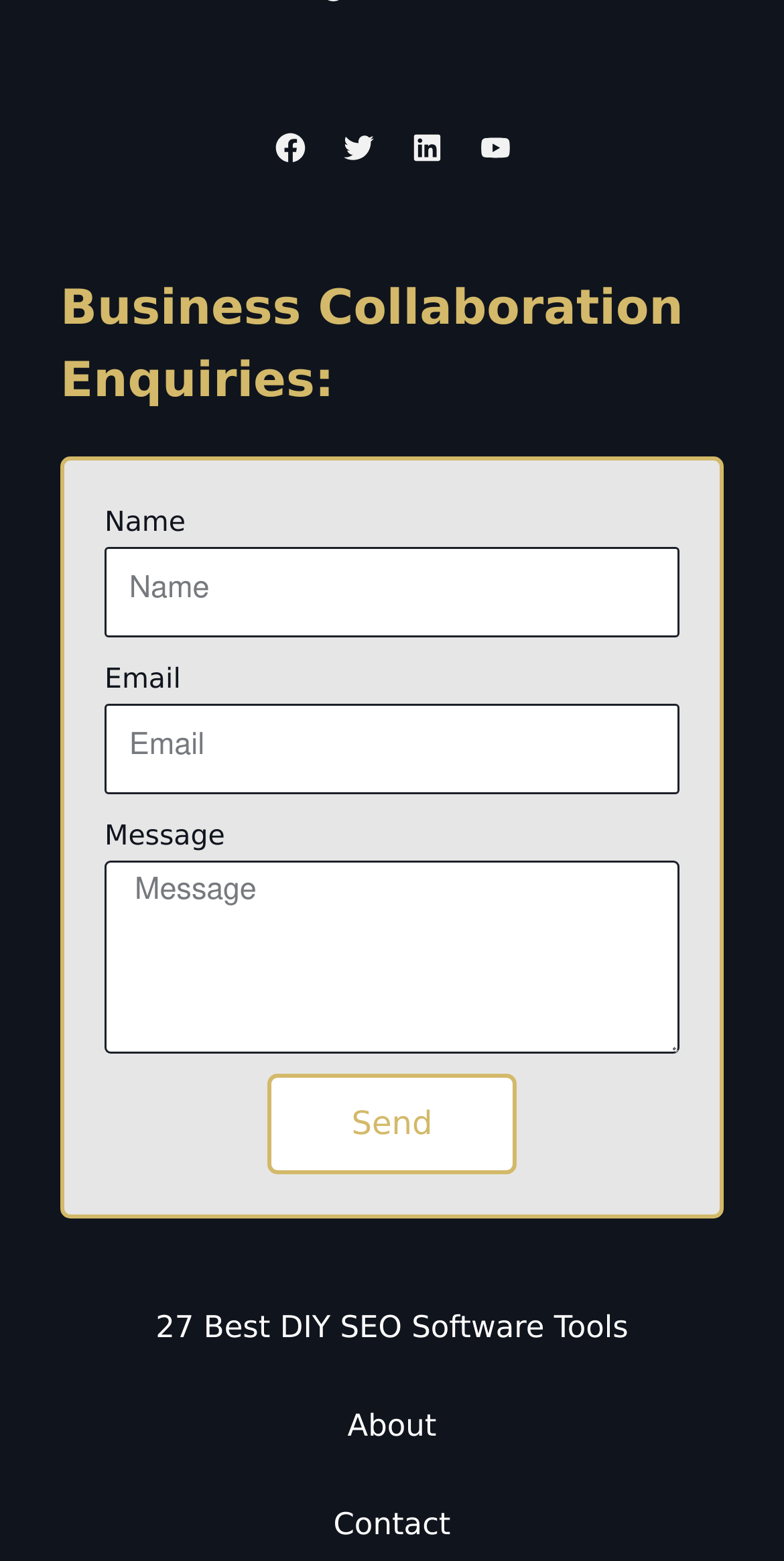What is the label of the first textbox?
Based on the image, respond with a single word or phrase.

Name